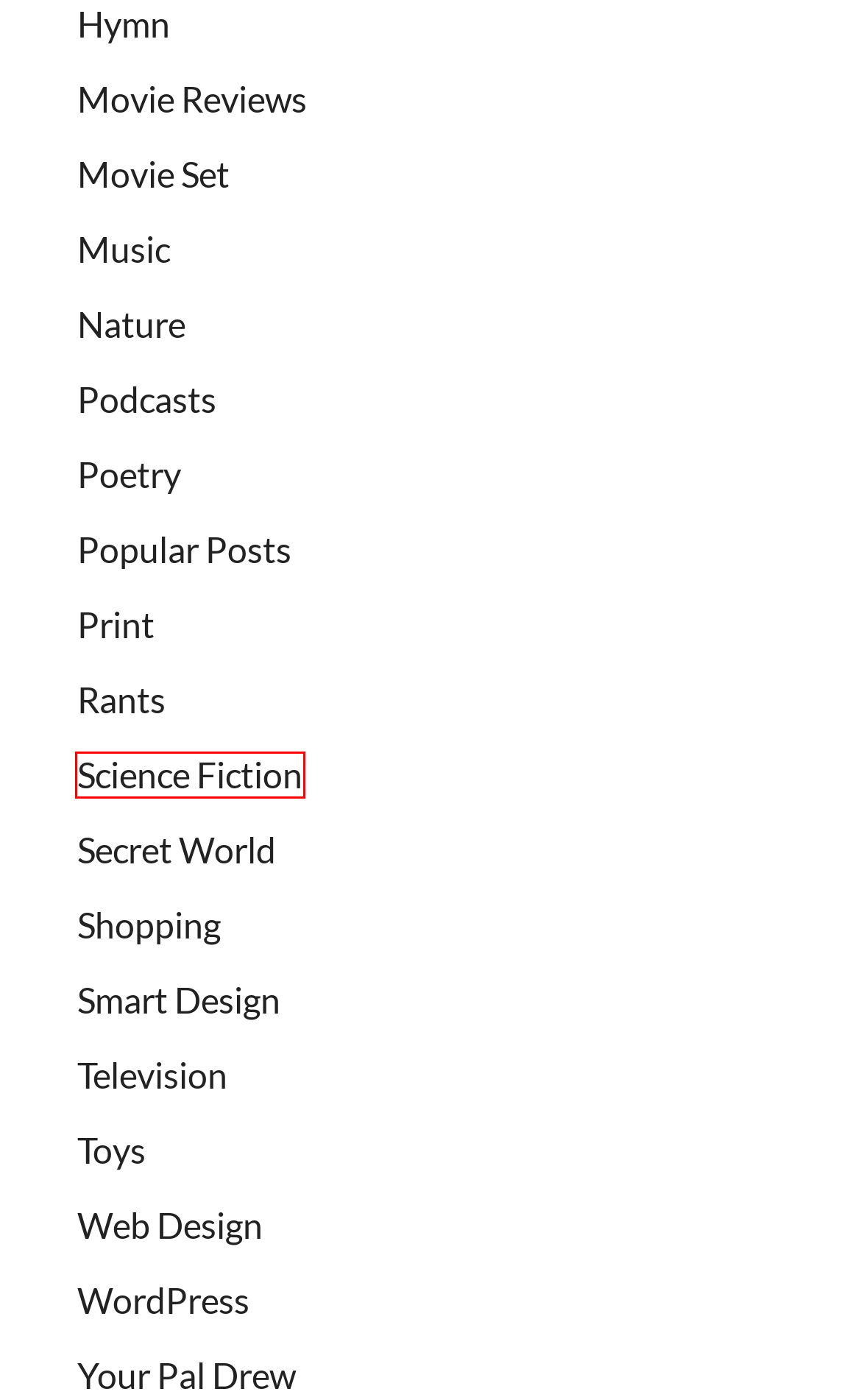Analyze the screenshot of a webpage featuring a red rectangle around an element. Pick the description that best fits the new webpage after interacting with the element inside the red bounding box. Here are the candidates:
A. Hymn Archives » Drewprops Blog
B. WordPress Archives » Drewprops Blog
C. Secret World Archives » Drewprops Blog
D. Toys Archives » Drewprops Blog
E. Smart Design Archives » Drewprops Blog
F. Science Fiction Archives » Drewprops Blog
G. Rants Archives » Drewprops Blog
H. Print Archives » Drewprops Blog

F